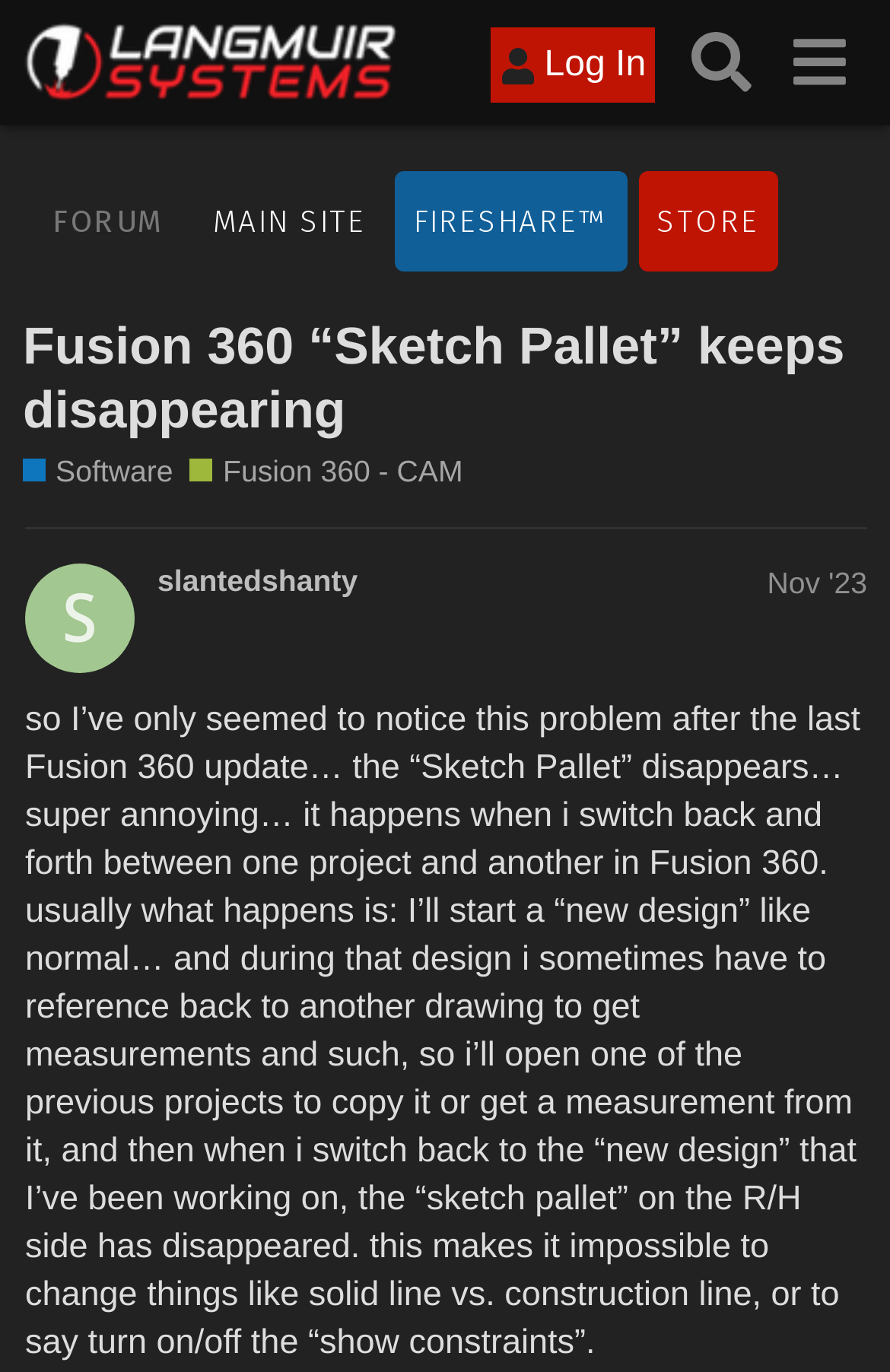Please extract the primary headline from the webpage.

Fusion 360 “Sketch Pallet” keeps disappearing